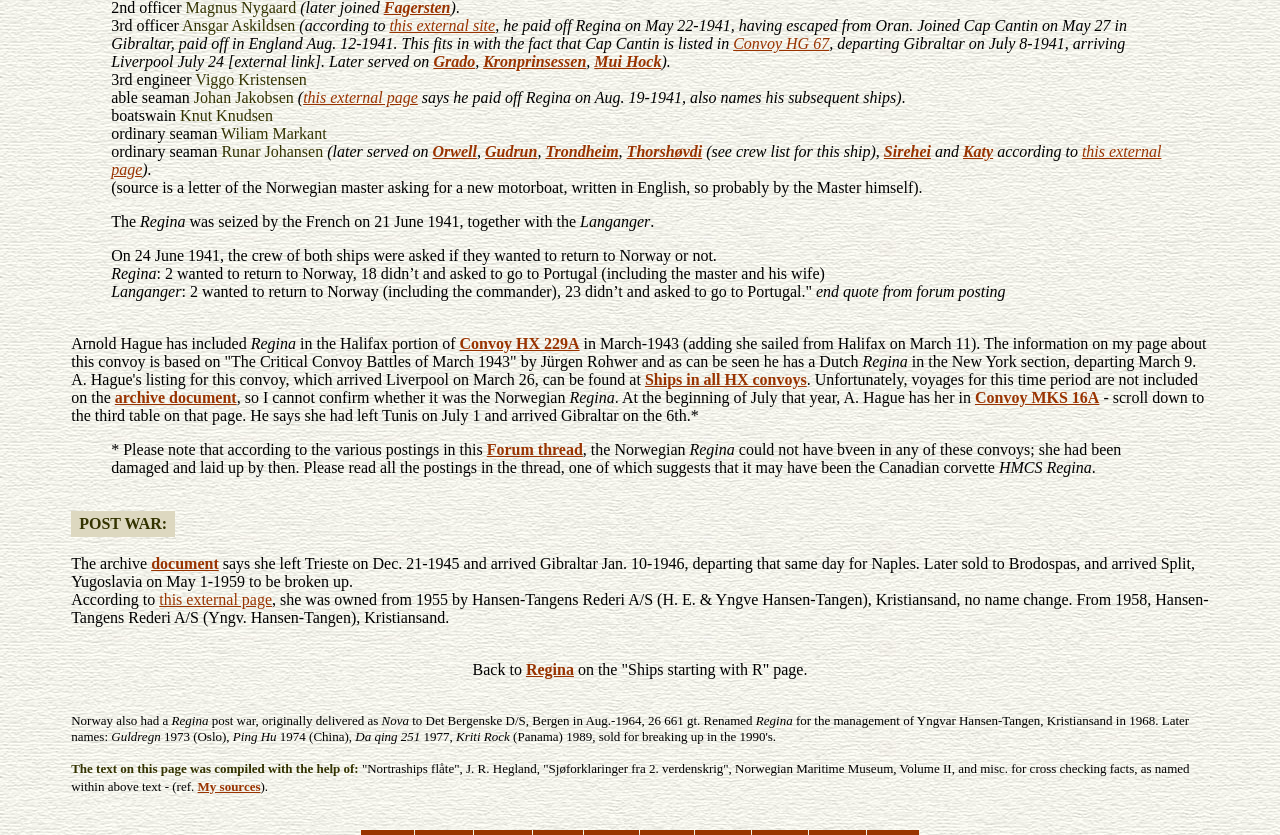What happened to Regina in 1959?
Please respond to the question with a detailed and well-explained answer.

According to the webpage, Regina arrived Split, Yugoslavia on May 1, 1959, to be broken up.